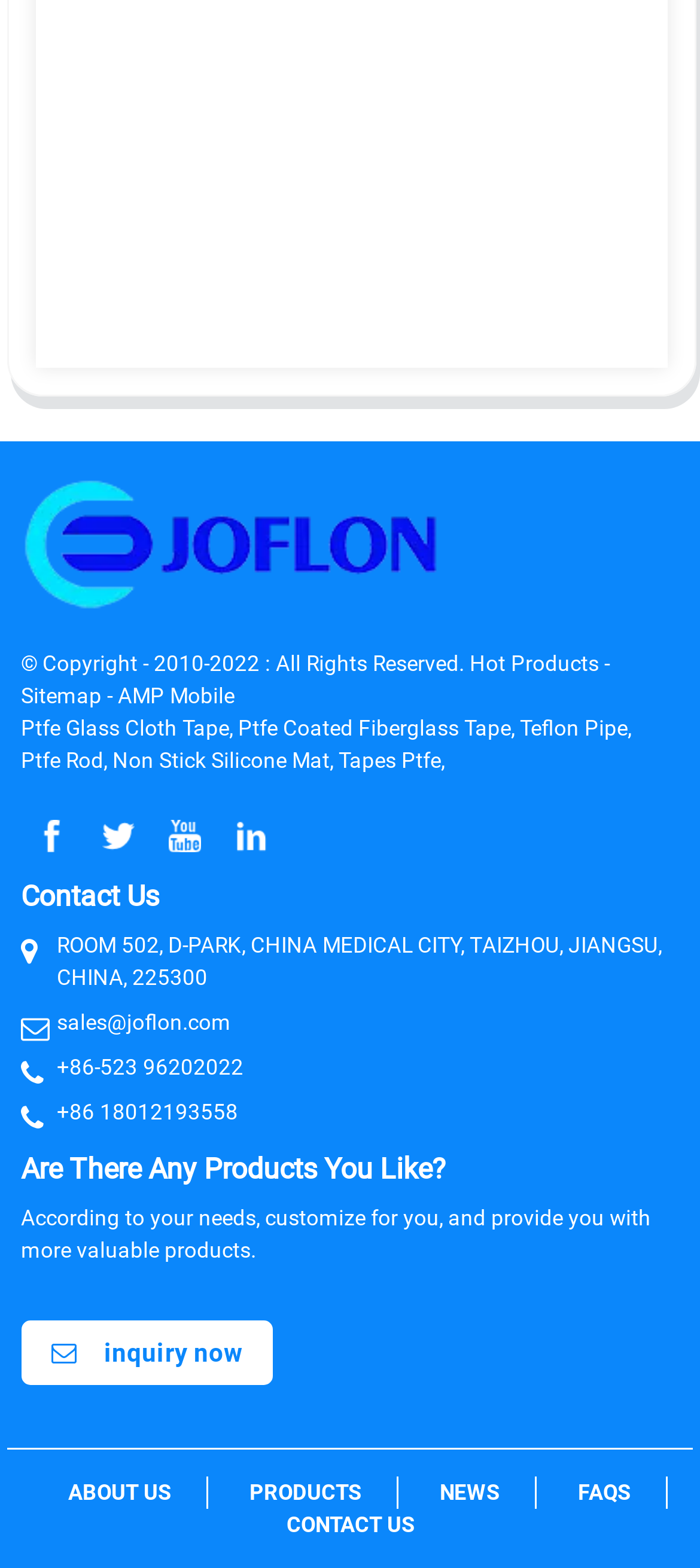Given the element description, predict the bounding box coordinates in the format (top-left x, top-left y, bottom-right x, bottom-right y), using floating point numbers between 0 and 1: Tapes Ptfe

[0.483, 0.477, 0.63, 0.493]